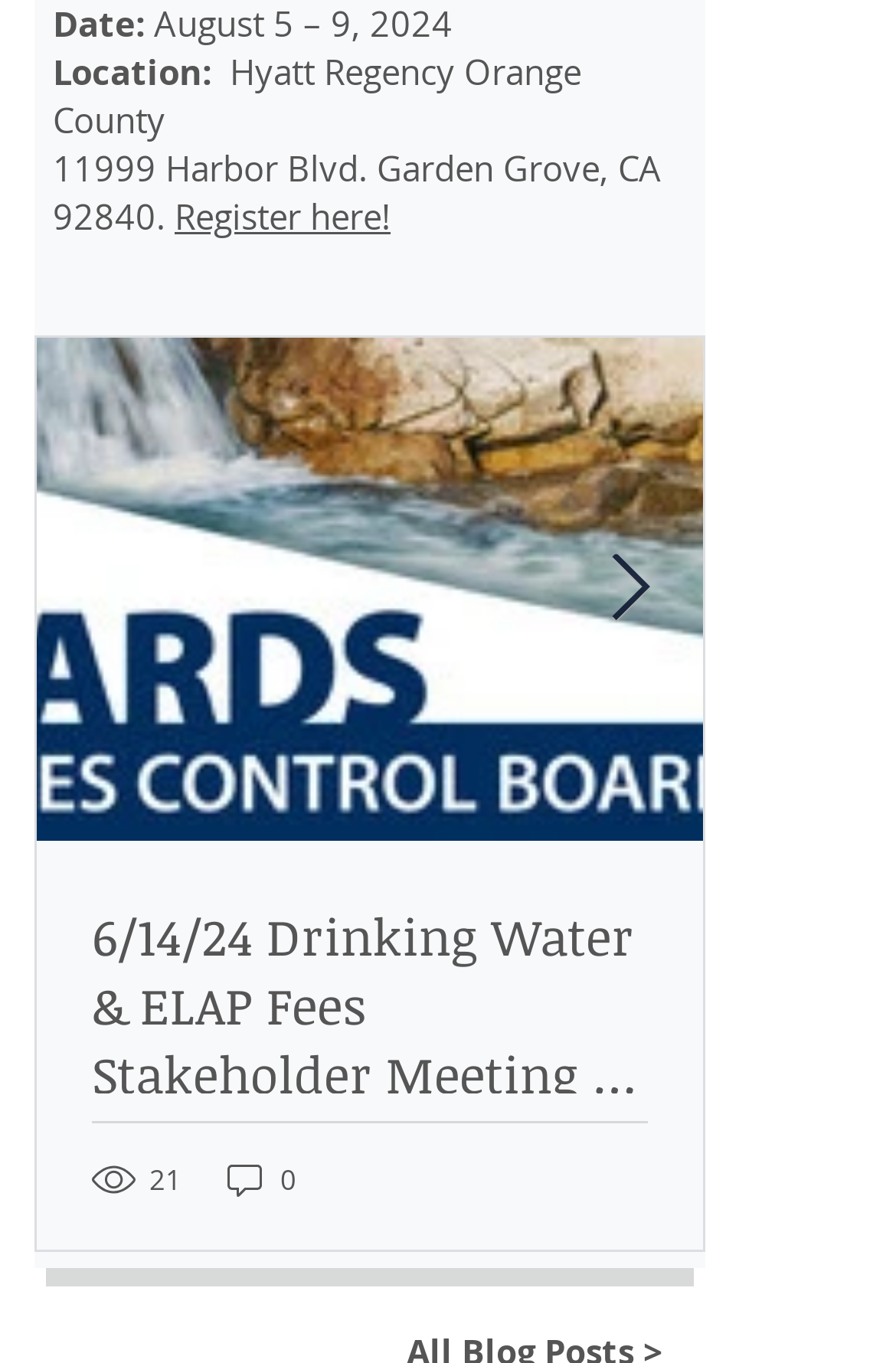What is the event date?
Please answer using one word or phrase, based on the screenshot.

August 5 – 9, 2024